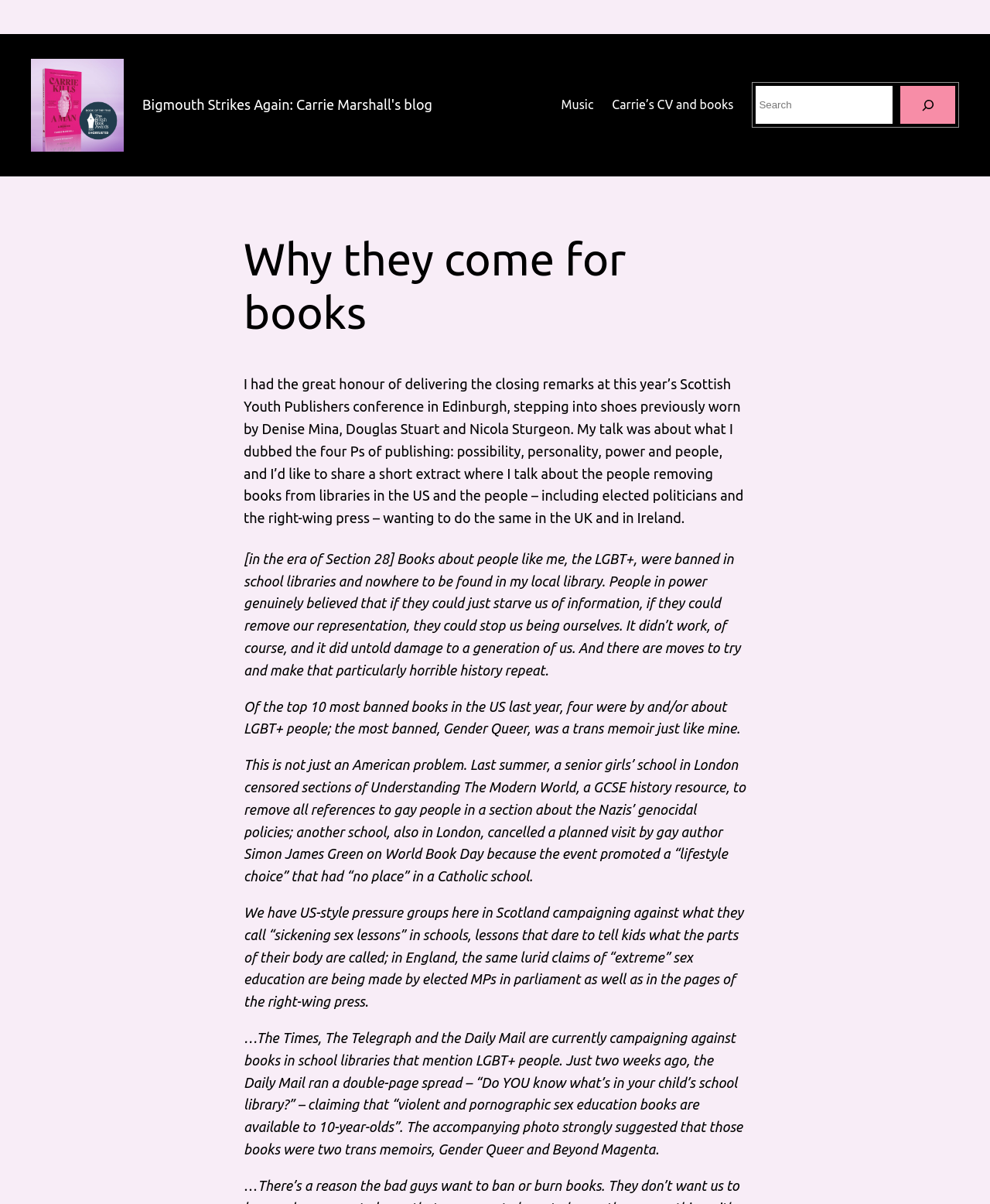Locate the heading on the webpage and return its text.

Bigmouth Strikes Again: Carrie Marshall's blog